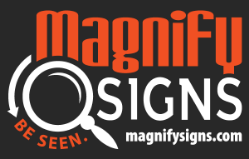What is the phrase below the brand name?
With the help of the image, please provide a detailed response to the question.

The phrase 'BE SEEN' is placed below the brand name, emphasizing the company's commitment to visibility and impact, which is fitting for a company specializing in wayfinding and custom signs.